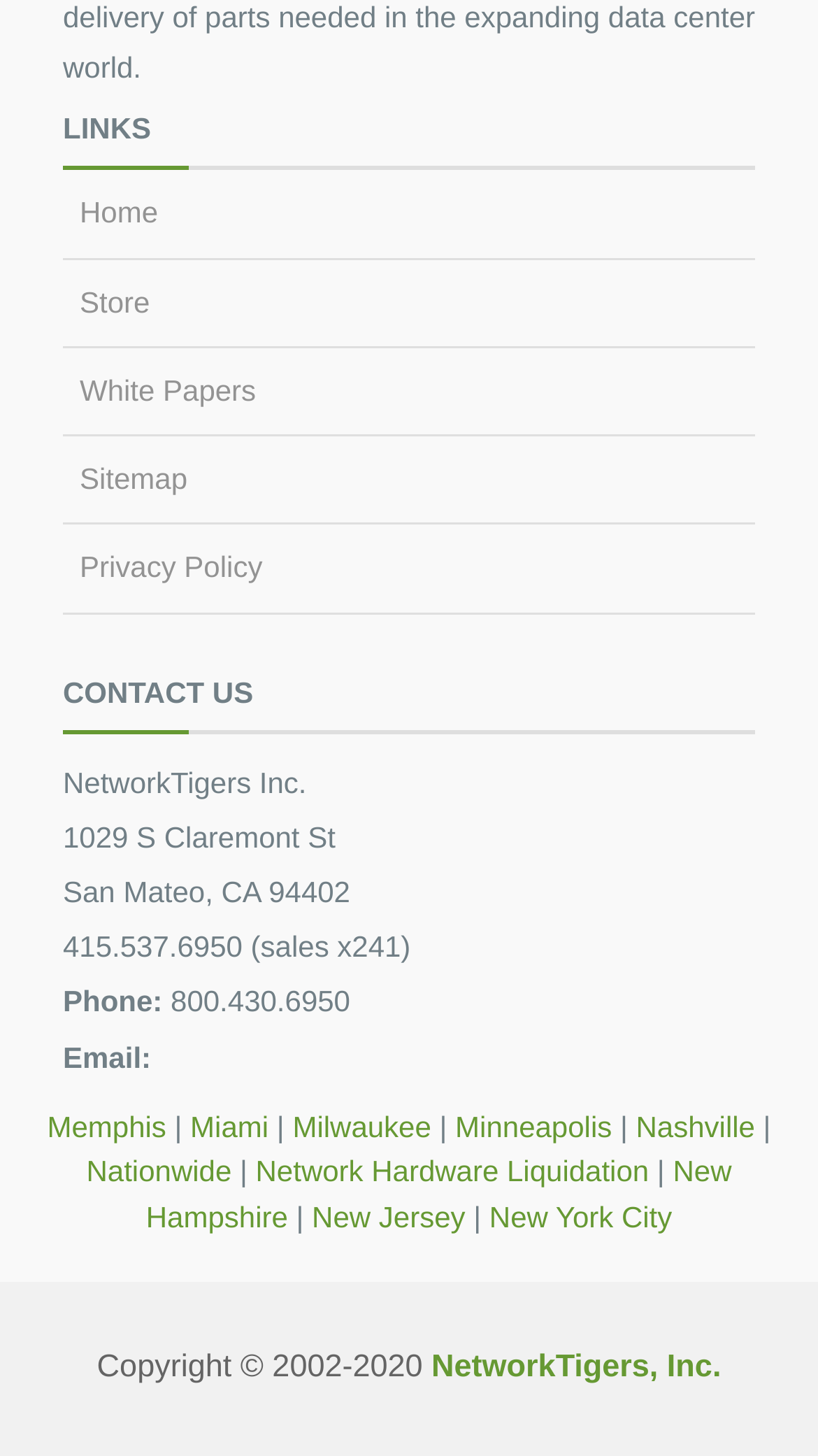Find the bounding box coordinates of the element to click in order to complete the given instruction: "Visit White Papers."

[0.097, 0.256, 0.313, 0.279]